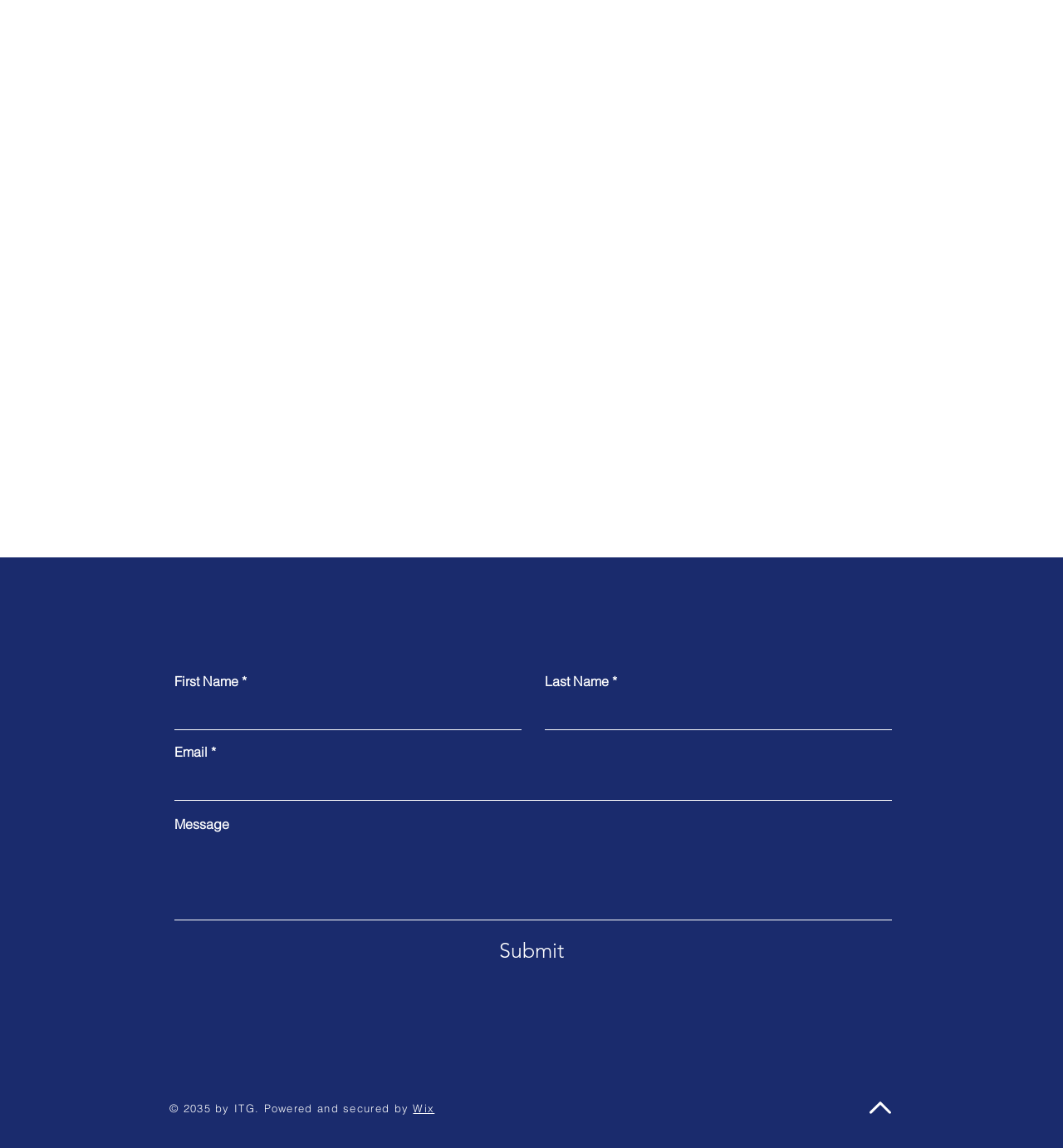What is the copyright year of the webpage?
Please give a well-detailed answer to the question.

The copyright year of the webpage is 2035, as indicated by the static text element at the bottom of the webpage.